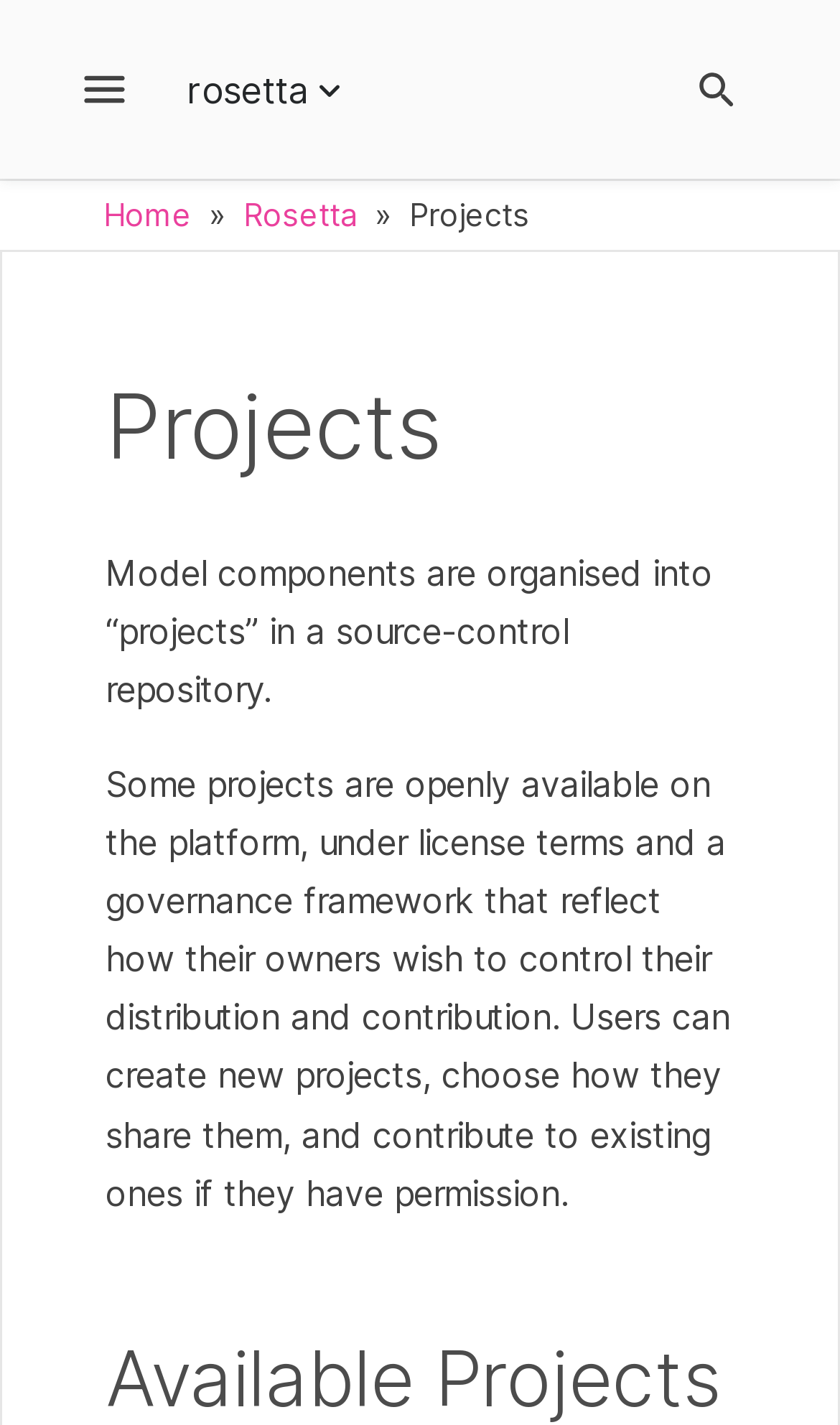Present a detailed account of what is displayed on the webpage.

The webpage is about Rosetta Documentation, specifically the "Projects" section. At the top left, there is a small image and a link. Below them, a button labeled "Section Menu" is positioned, accompanied by the text "rosetta" and another small image. 

On the left side, a vertical menu is displayed, consisting of five links: "Home", "Rosetta DSL", "Projects", "Rosetta Products", and "FAQ". 

On the top right, there is another small image. Below the menu, a navigation section labeled "breadcrumbs" is shown, containing three links: "Home", "Rosetta", and "Projects". 

The main content of the page is headed by a title "Projects ¶", which includes a link to the symbol "¶". Below the title, there are two paragraphs of text. The first paragraph explains that model components are organized into projects in a source-control repository. The second paragraph describes how projects can be shared, contributed to, and controlled by their owners.